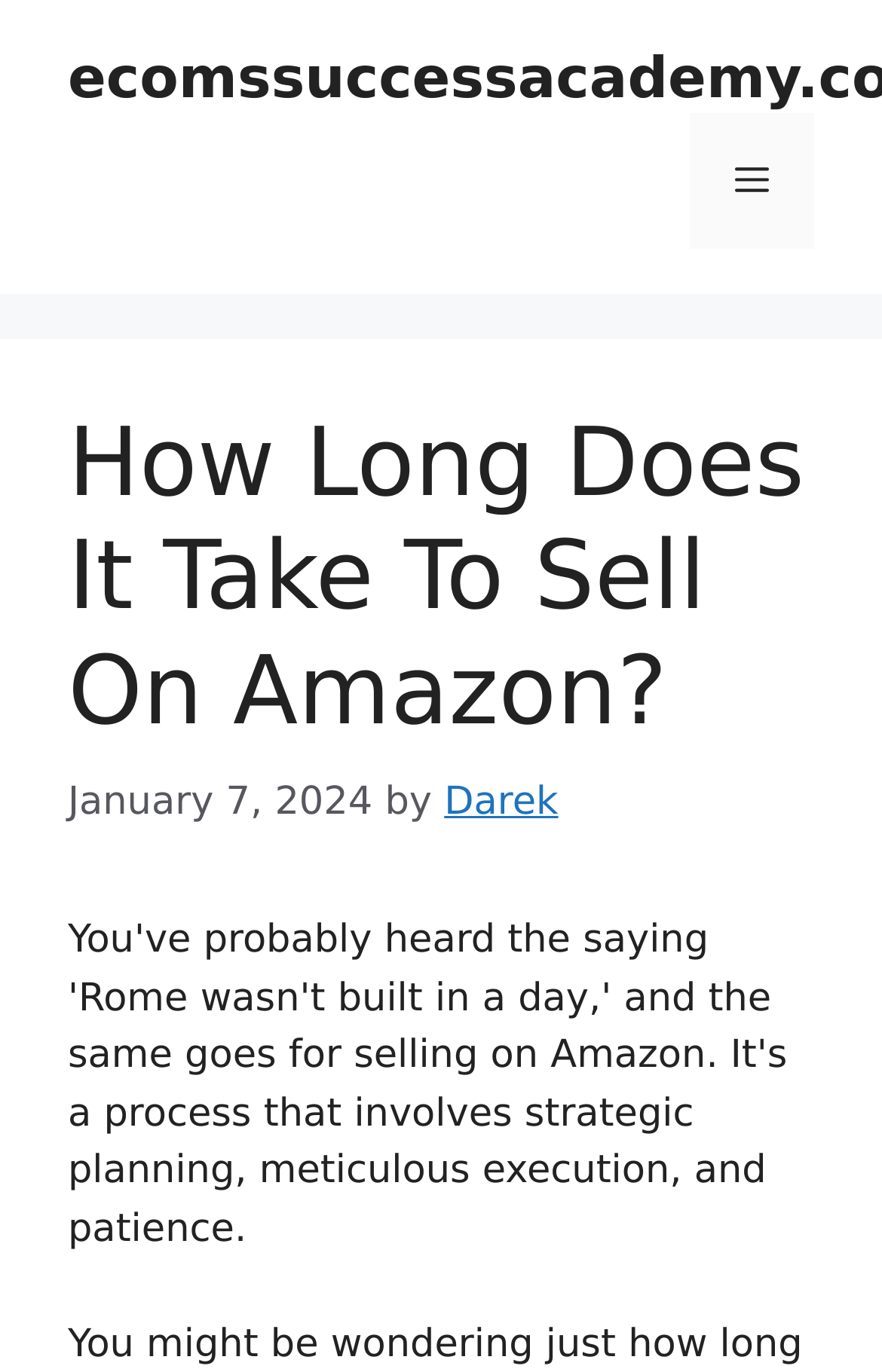What is the main topic of the article?
Answer the question with just one word or phrase using the image.

Selling on Amazon